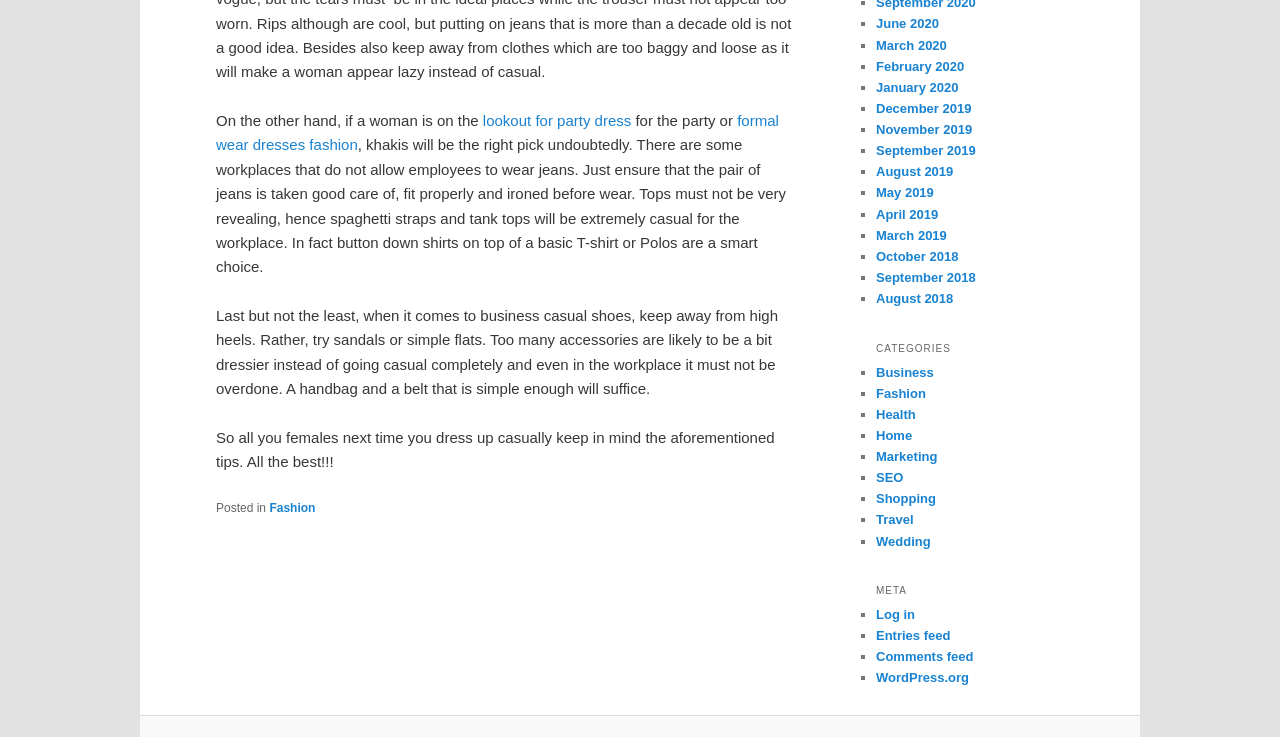Answer the question briefly using a single word or phrase: 
What is the topic of the article?

Business casual